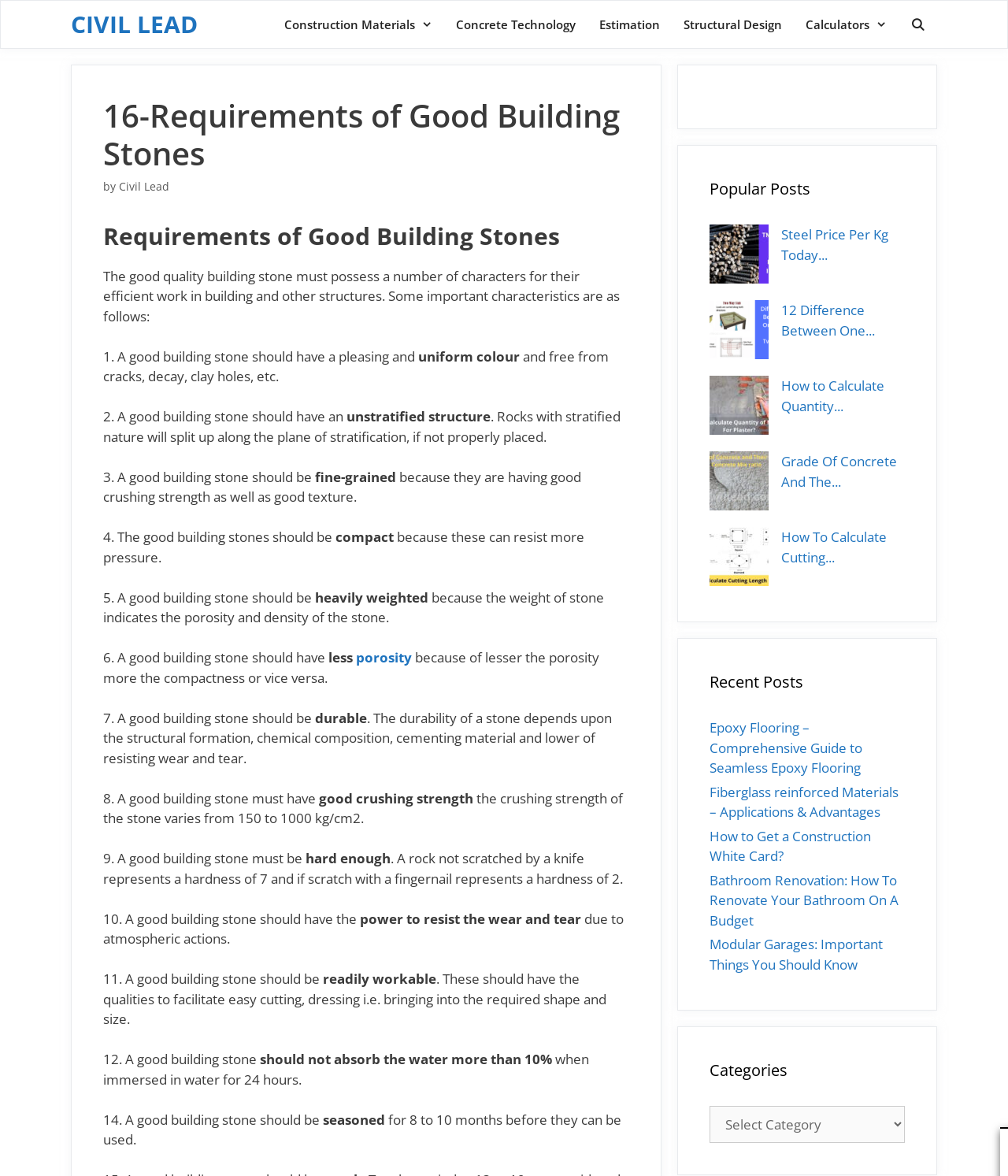Review the image closely and give a comprehensive answer to the question: What is the range of crushing strength of a good building stone?

The webpage states that the crushing strength of a good building stone varies from 150 to 1000 kg/cm2, which indicates its ability to withstand pressure and stress.